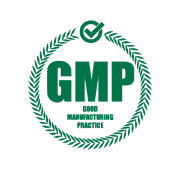What is the shape surrounding the 'GMP' emblem?
Carefully analyze the image and provide a detailed answer to the question.

The caption describes the emblem as being 'encircled by a laurel wreath', which symbolizes quality and achievement.